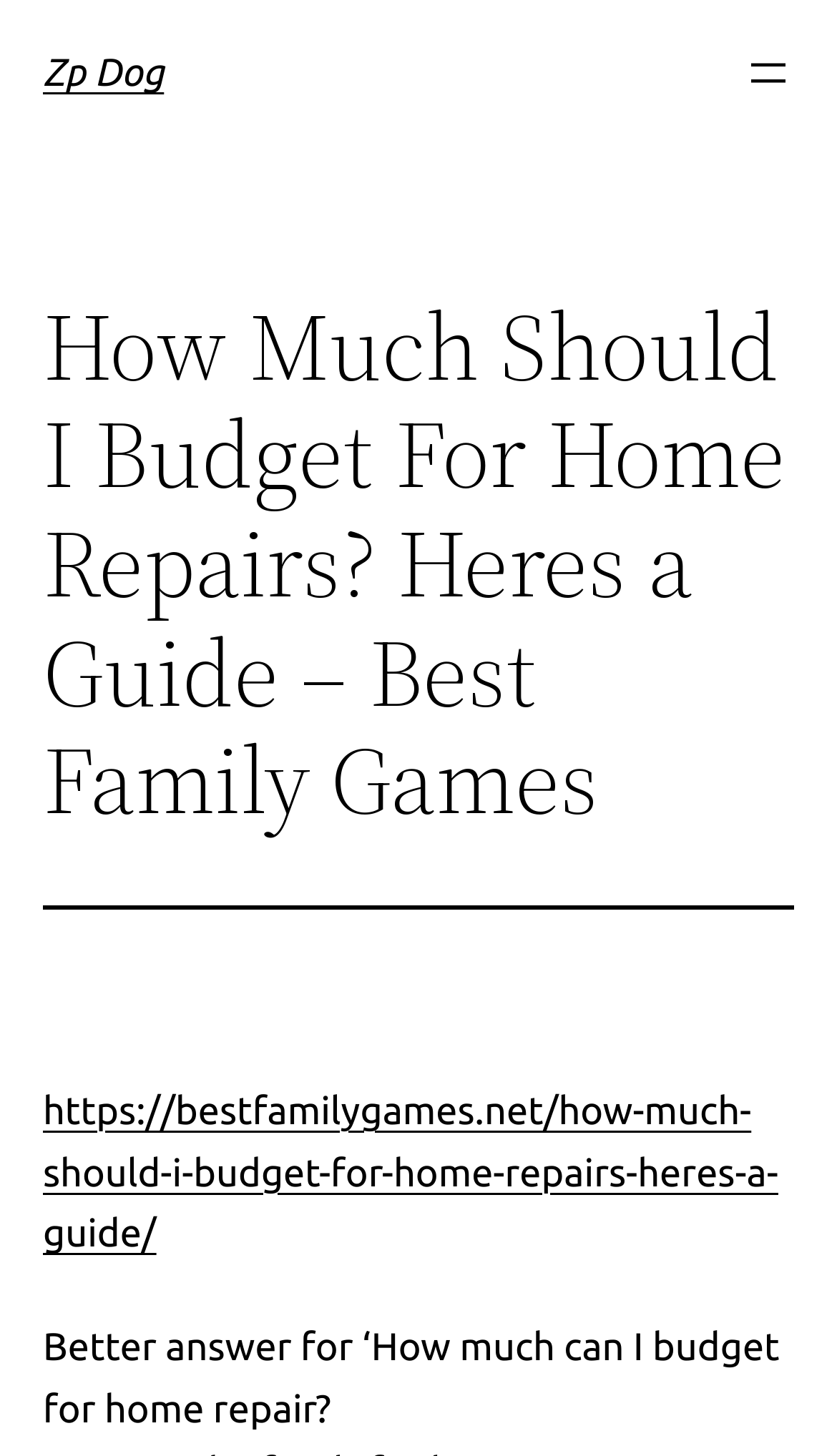Respond with a single word or phrase to the following question: What is the name of the website?

Best Family Games